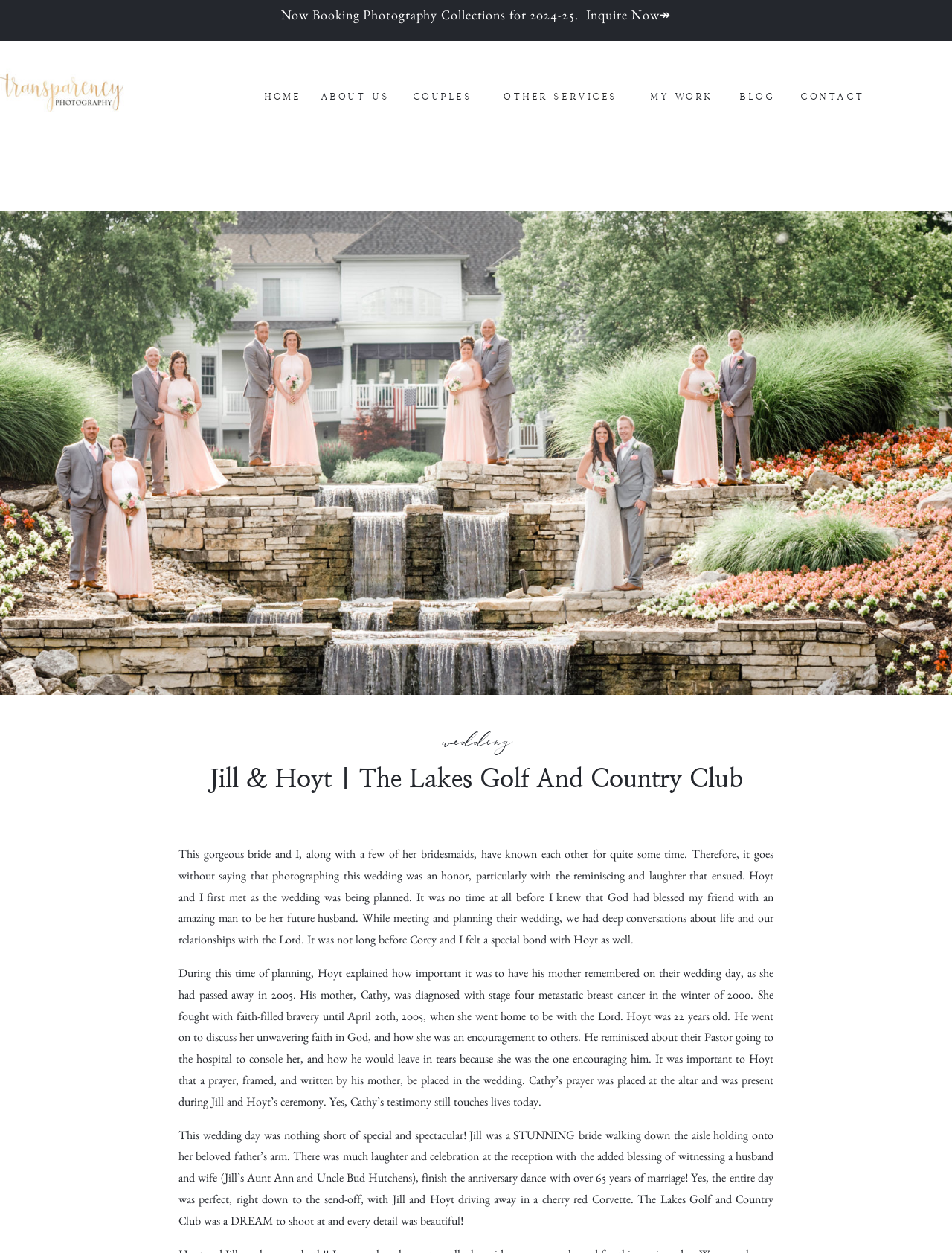Specify the bounding box coordinates of the area to click in order to execute this command: 'View the wedding gallery'. The coordinates should consist of four float numbers ranging from 0 to 1, and should be formatted as [left, top, right, bottom].

[0.464, 0.58, 0.537, 0.605]